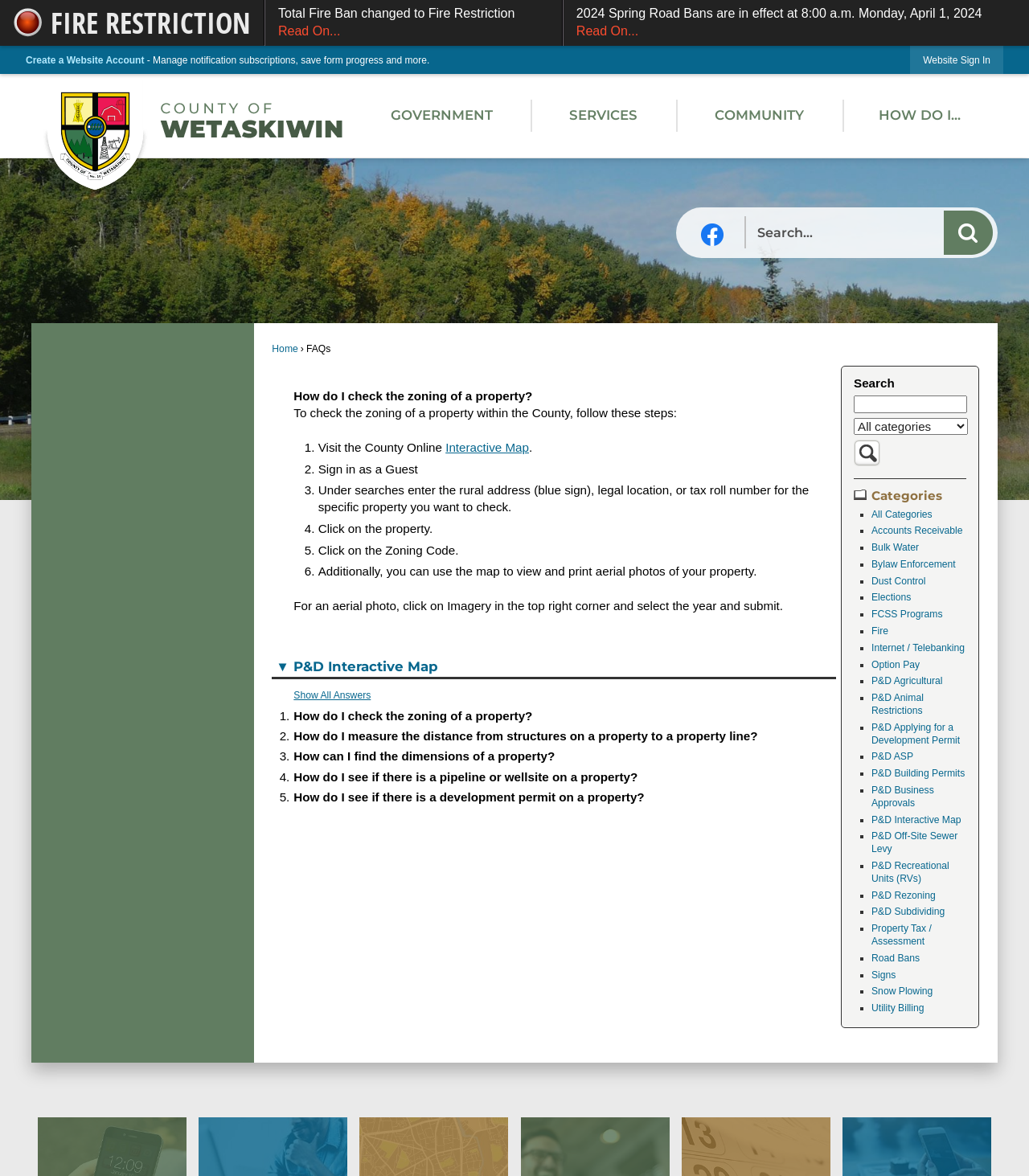Carefully observe the image and respond to the question with a detailed answer:
How many categories are listed?

I counted the number of links under the 'Categories' heading, and there are 27 links, each representing a category.